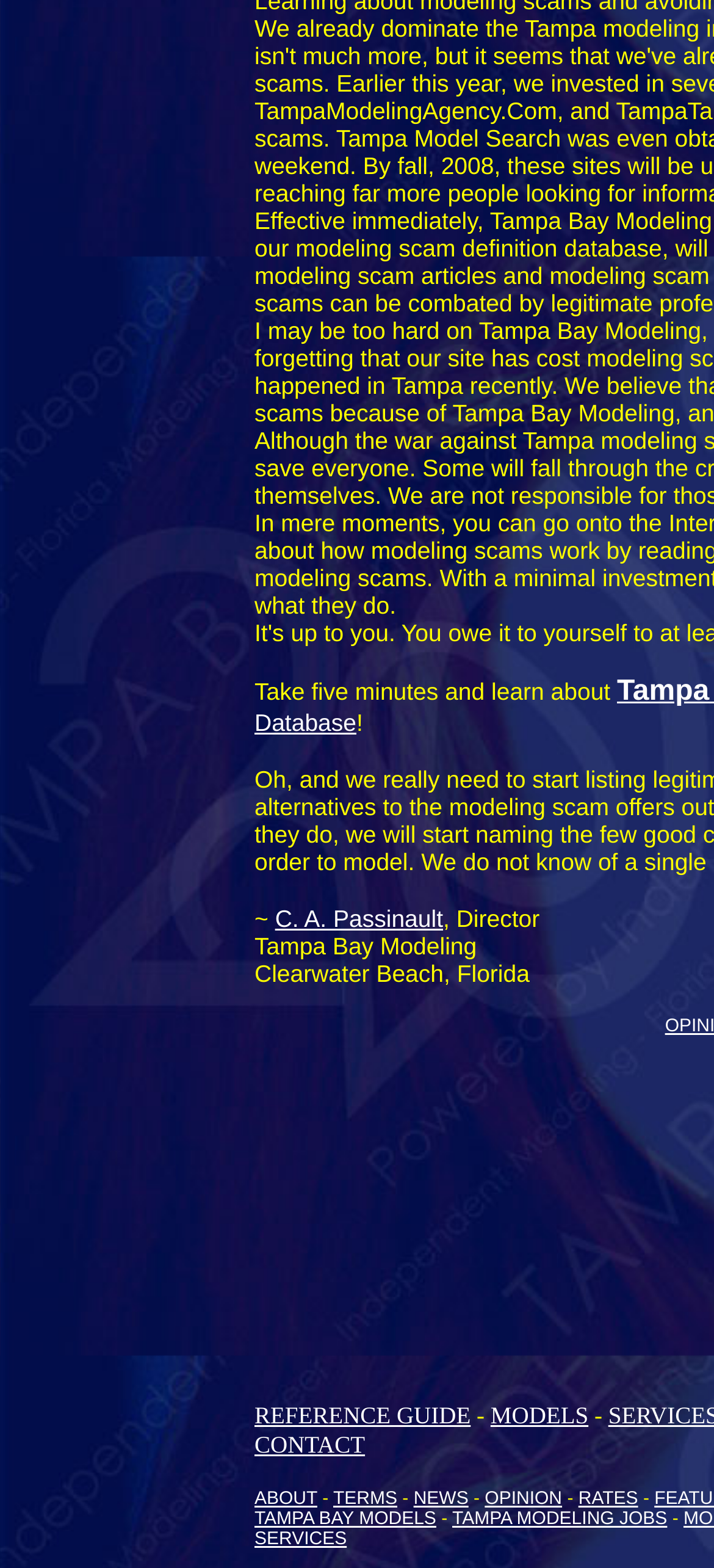What is the last menu item on the webpage? Based on the image, give a response in one word or a short phrase.

TAMPA MODELING JOBS